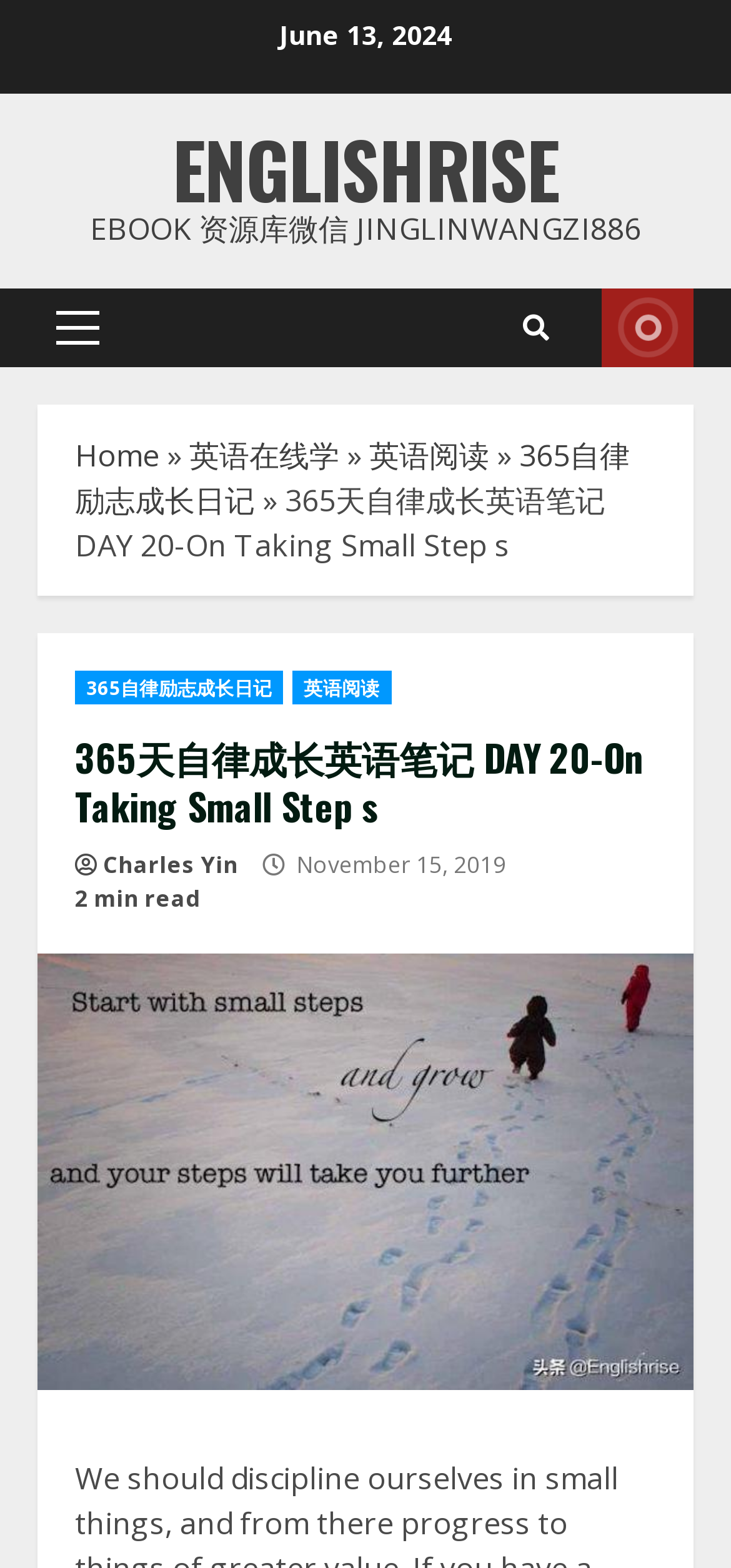Determine the bounding box coordinates of the section I need to click to execute the following instruction: "Click the ENGLISHRISE link". Provide the coordinates as four float numbers between 0 and 1, i.e., [left, top, right, bottom].

[0.236, 0.072, 0.764, 0.143]